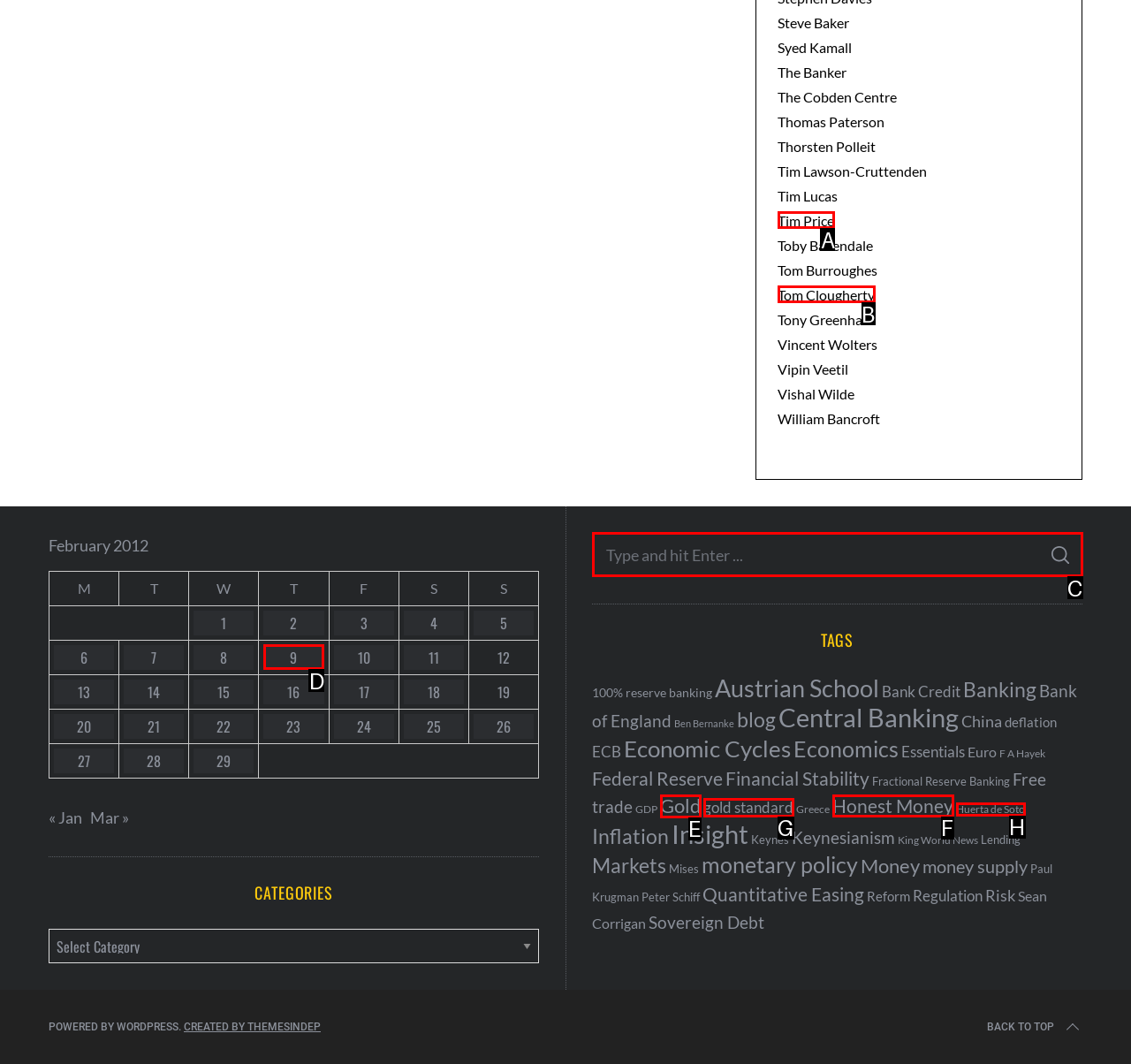Tell me the letter of the correct UI element to click for this instruction: Go to Tim Price's page. Answer with the letter only.

A